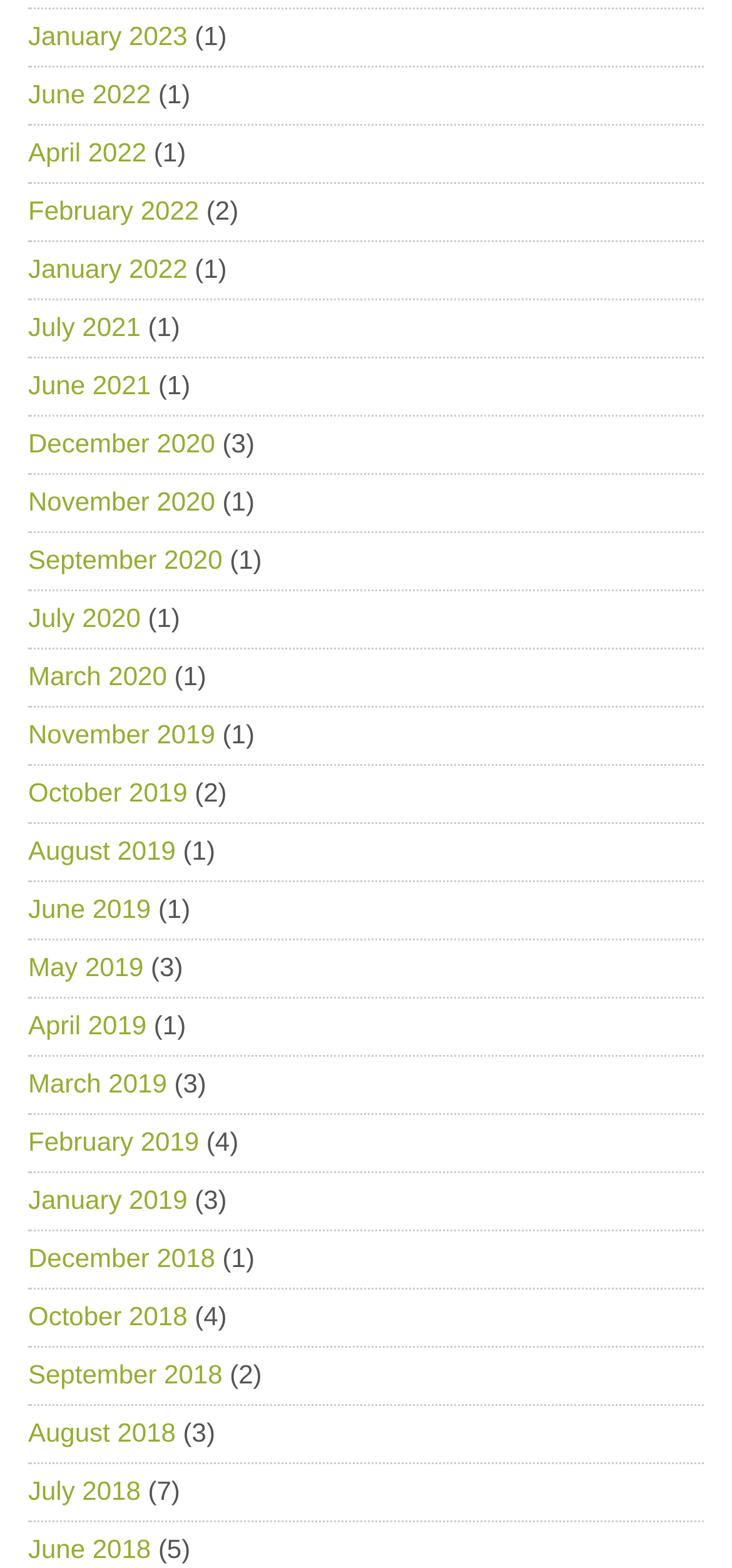How many links are there on this webpage? Observe the screenshot and provide a one-word or short phrase answer.

32